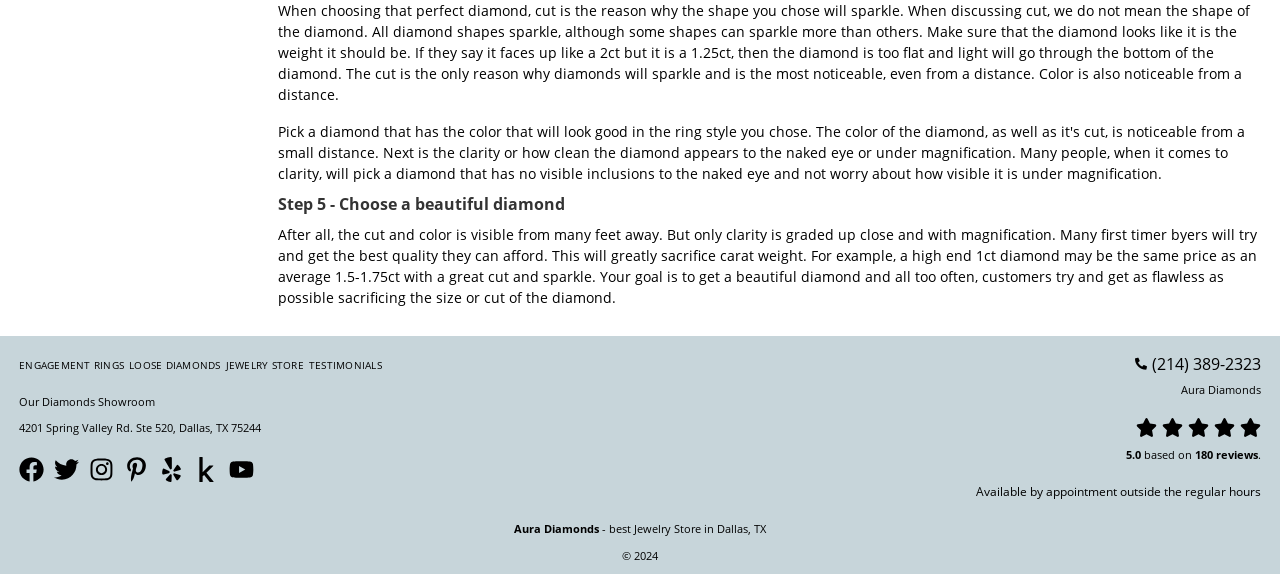Please identify the bounding box coordinates of the area I need to click to accomplish the following instruction: "Go to JEWELRY STORE".

[0.176, 0.623, 0.237, 0.648]